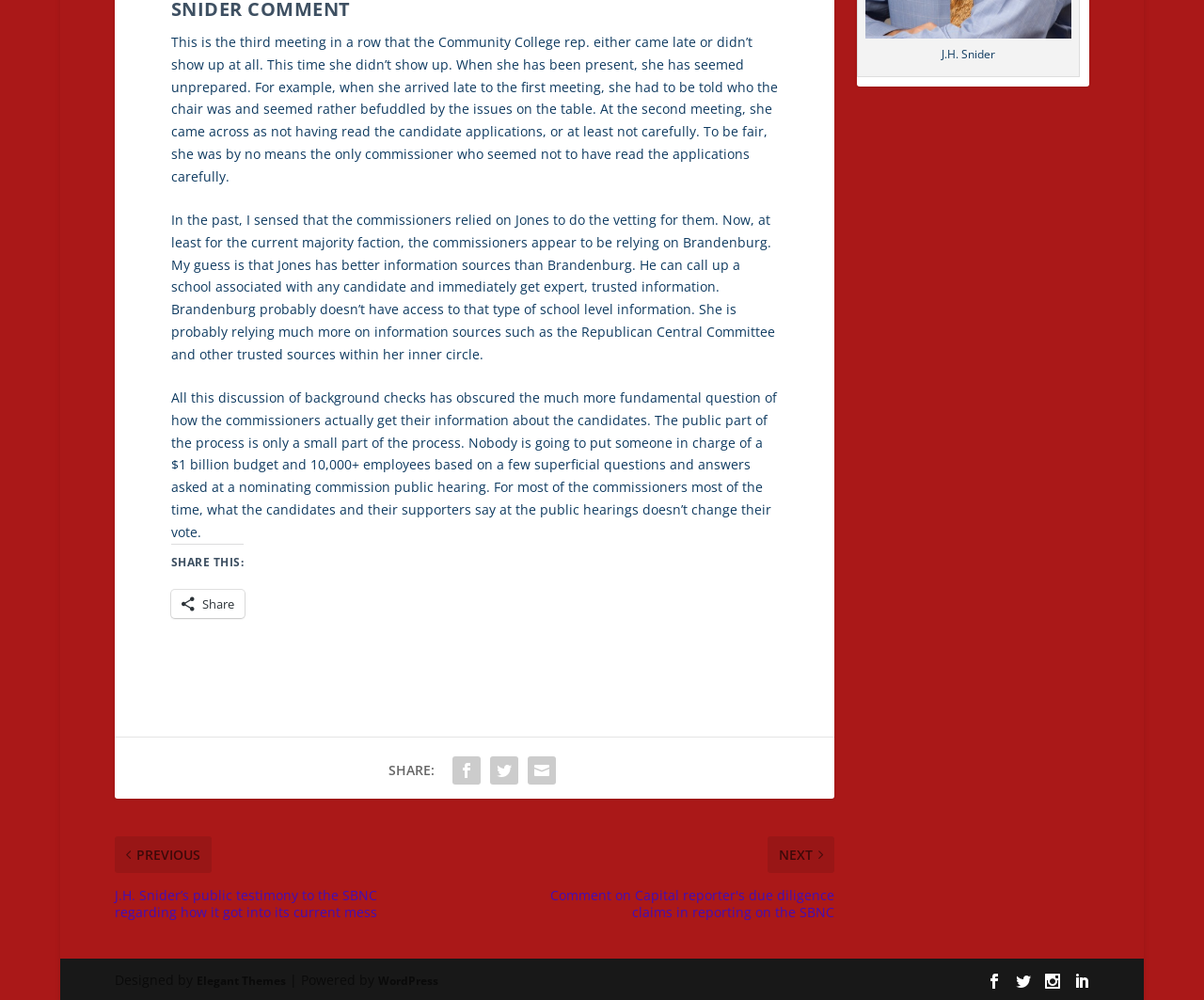Find the bounding box of the web element that fits this description: "Share".

[0.142, 0.587, 0.203, 0.615]